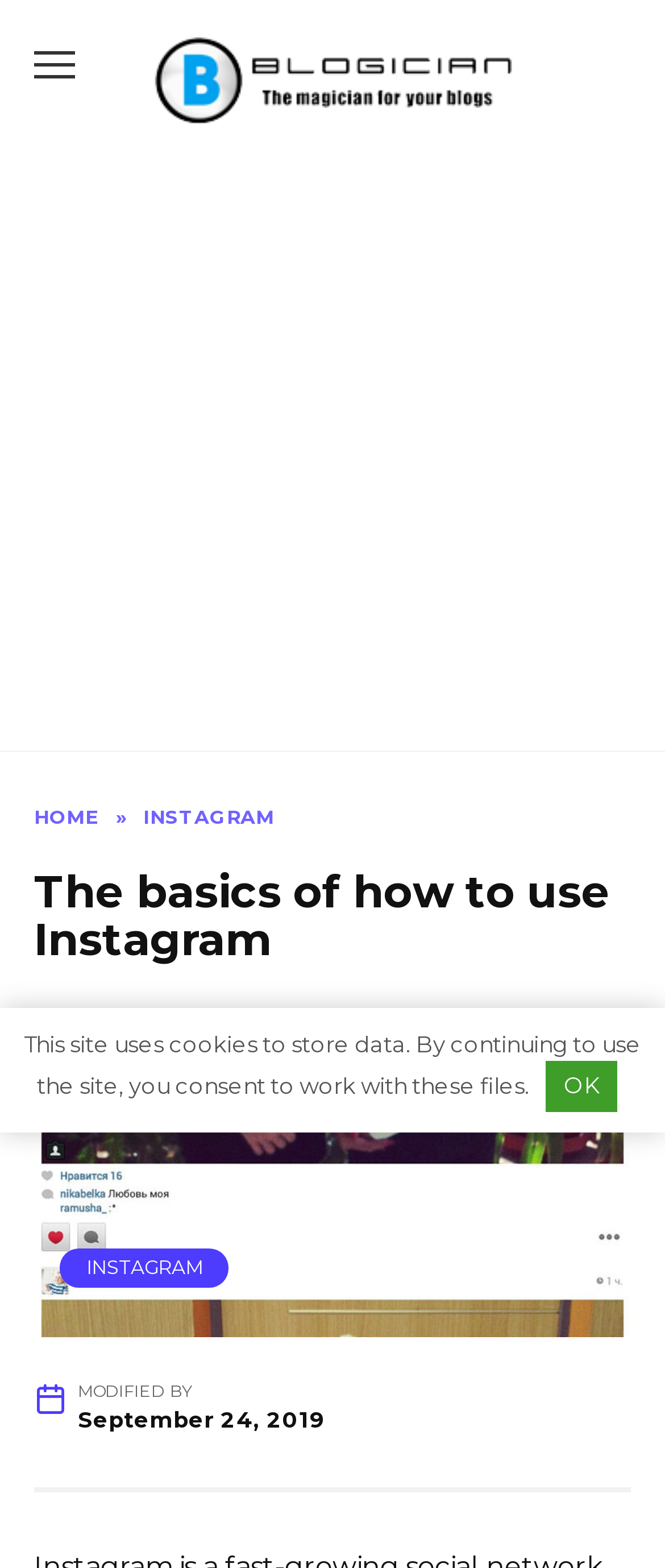Please answer the following question using a single word or phrase: 
What is the date of modification of the webpage?

September 24, 2019